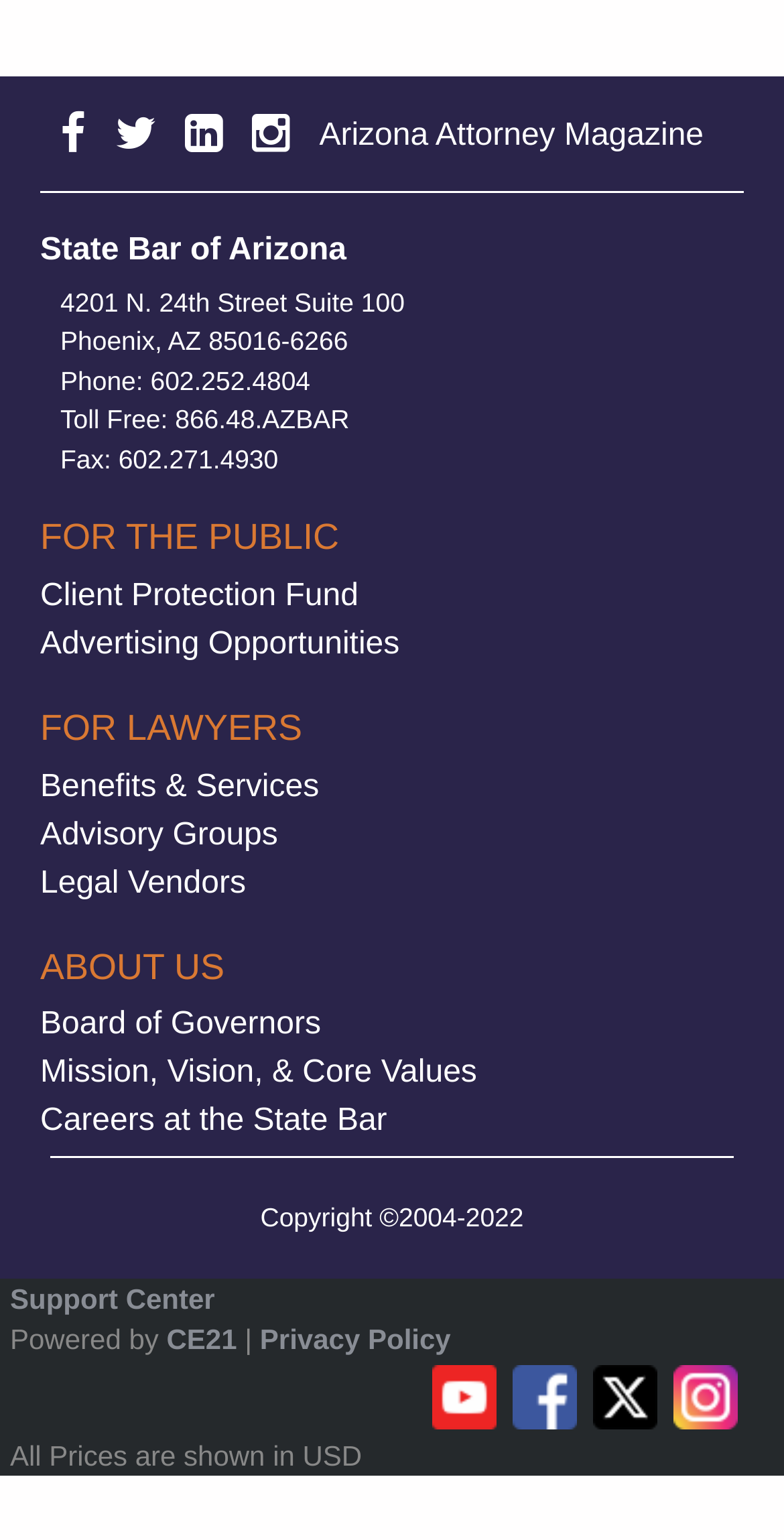Specify the bounding box coordinates (top-left x, top-left y, bottom-right x, bottom-right y) of the UI element in the screenshot that matches this description: aria-label="Youtube" title="Youtube"

[0.552, 0.895, 0.634, 0.916]